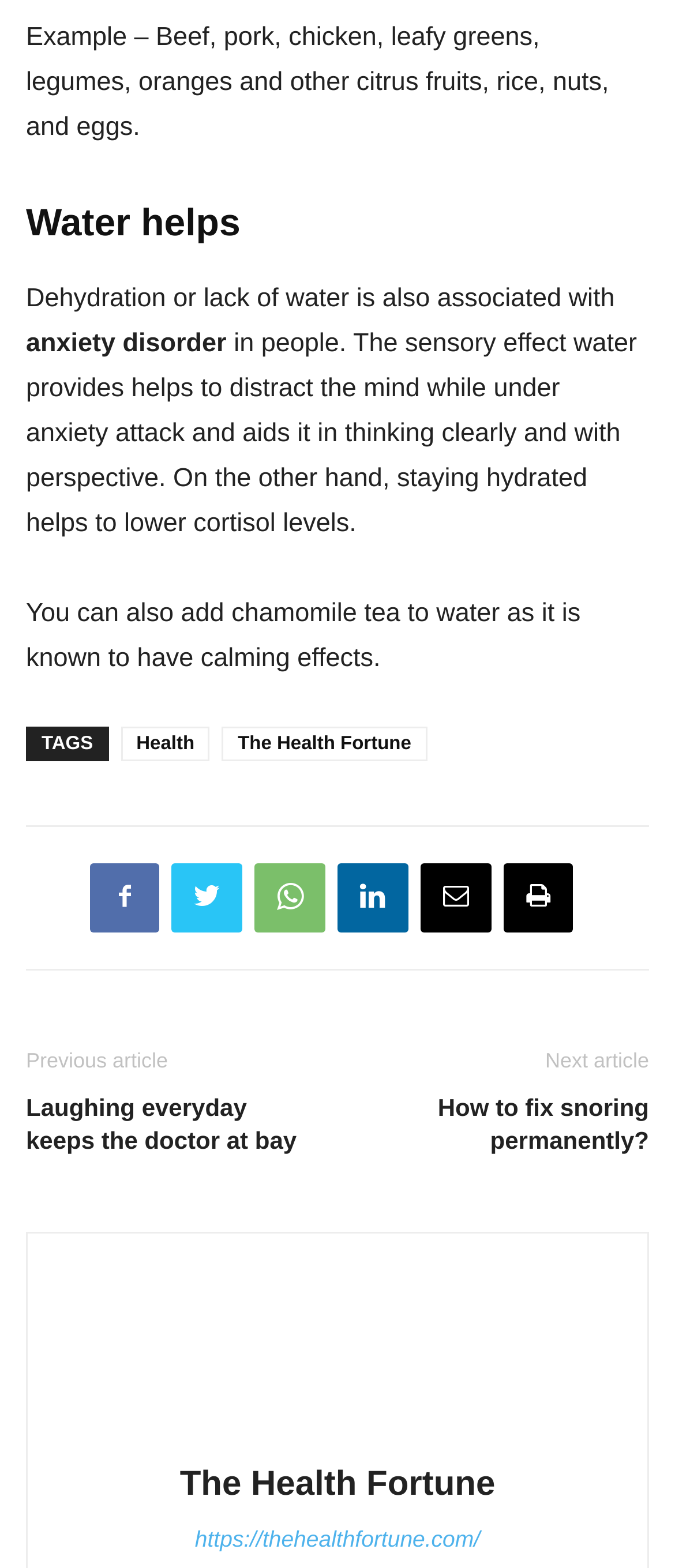Identify the bounding box coordinates of the clickable region required to complete the instruction: "Check the next article". The coordinates should be given as four float numbers within the range of 0 and 1, i.e., [left, top, right, bottom].

[0.526, 0.696, 0.962, 0.738]